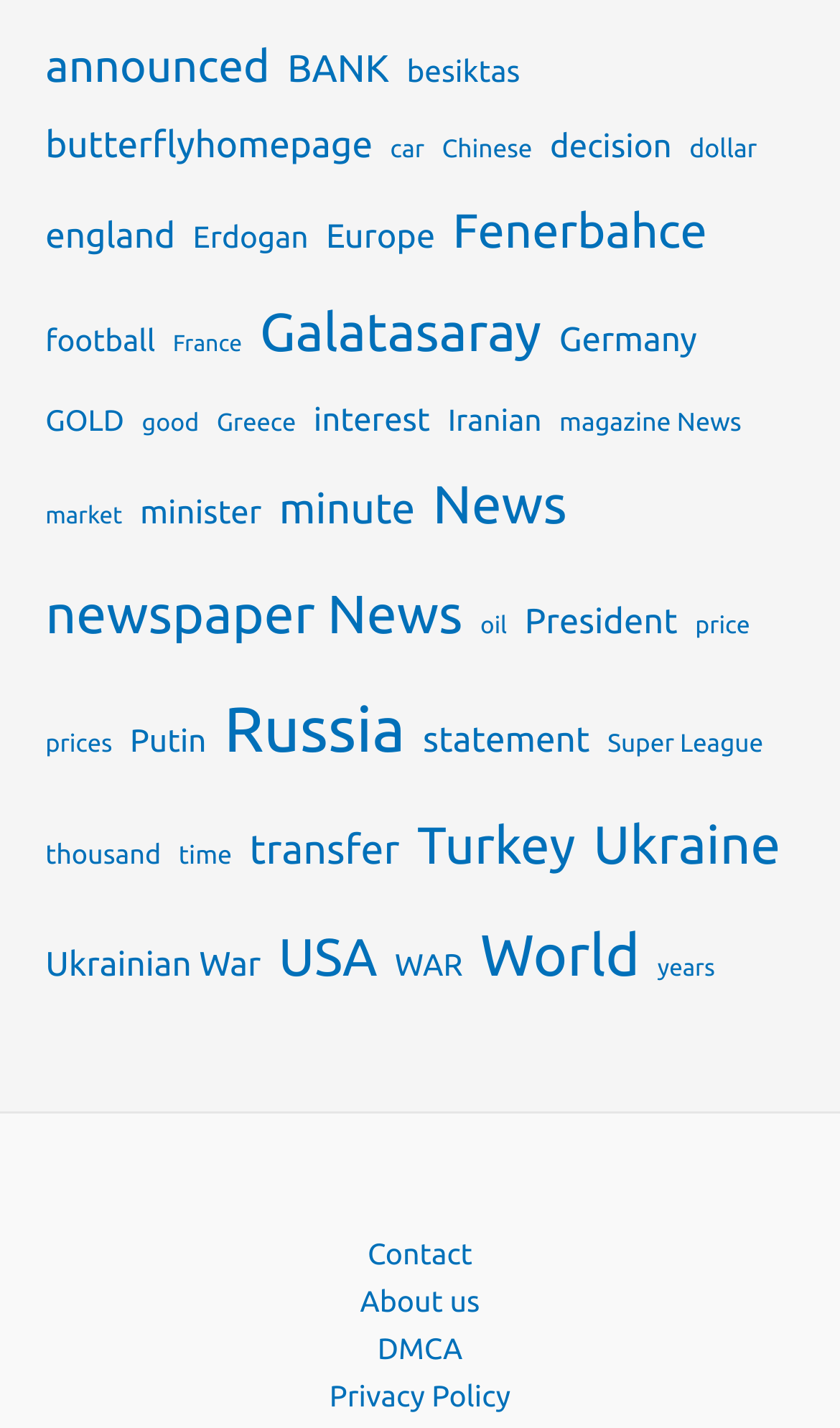Please find the bounding box coordinates of the clickable region needed to complete the following instruction: "View Fenerbahce news". The bounding box coordinates must consist of four float numbers between 0 and 1, i.e., [left, top, right, bottom].

[0.539, 0.129, 0.842, 0.196]